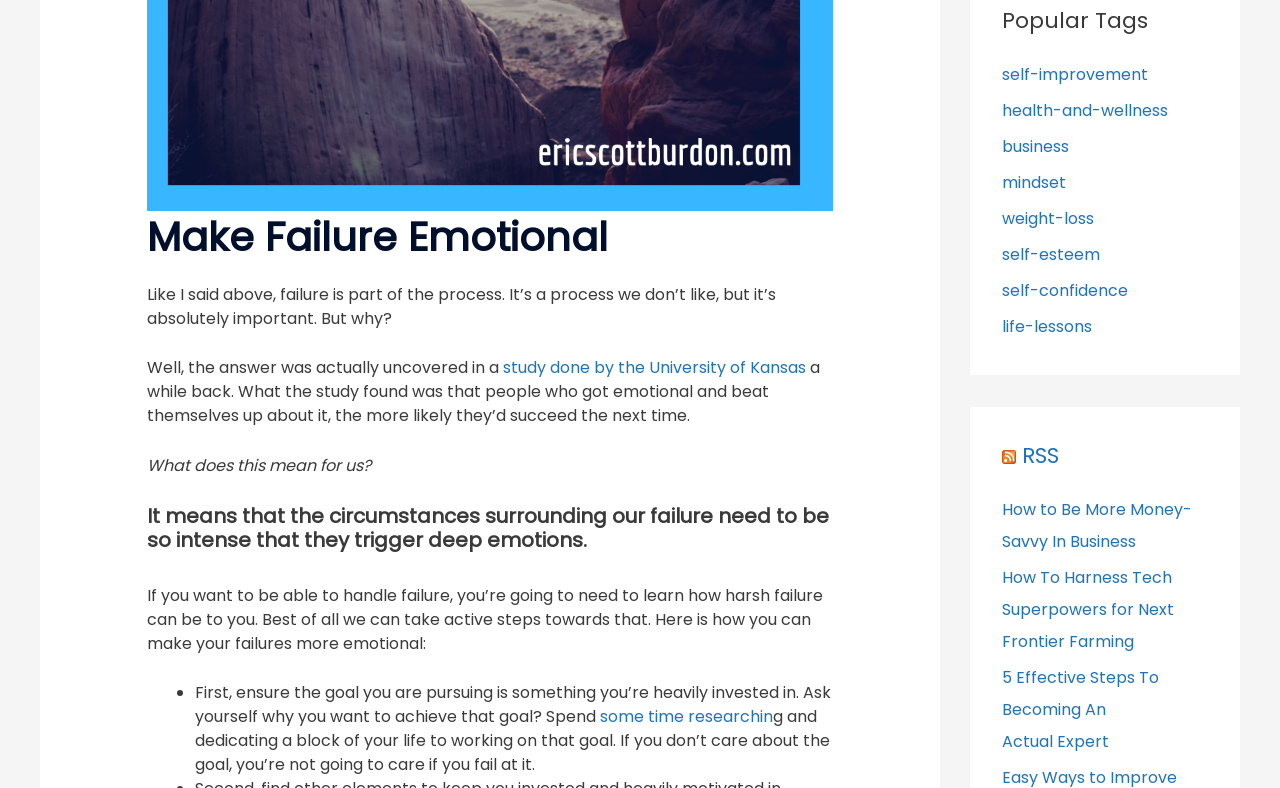Answer the question using only a single word or phrase: 
What is the topic of the article linked to 'How to Be More Money-Savvy In Business'?

Money management in business